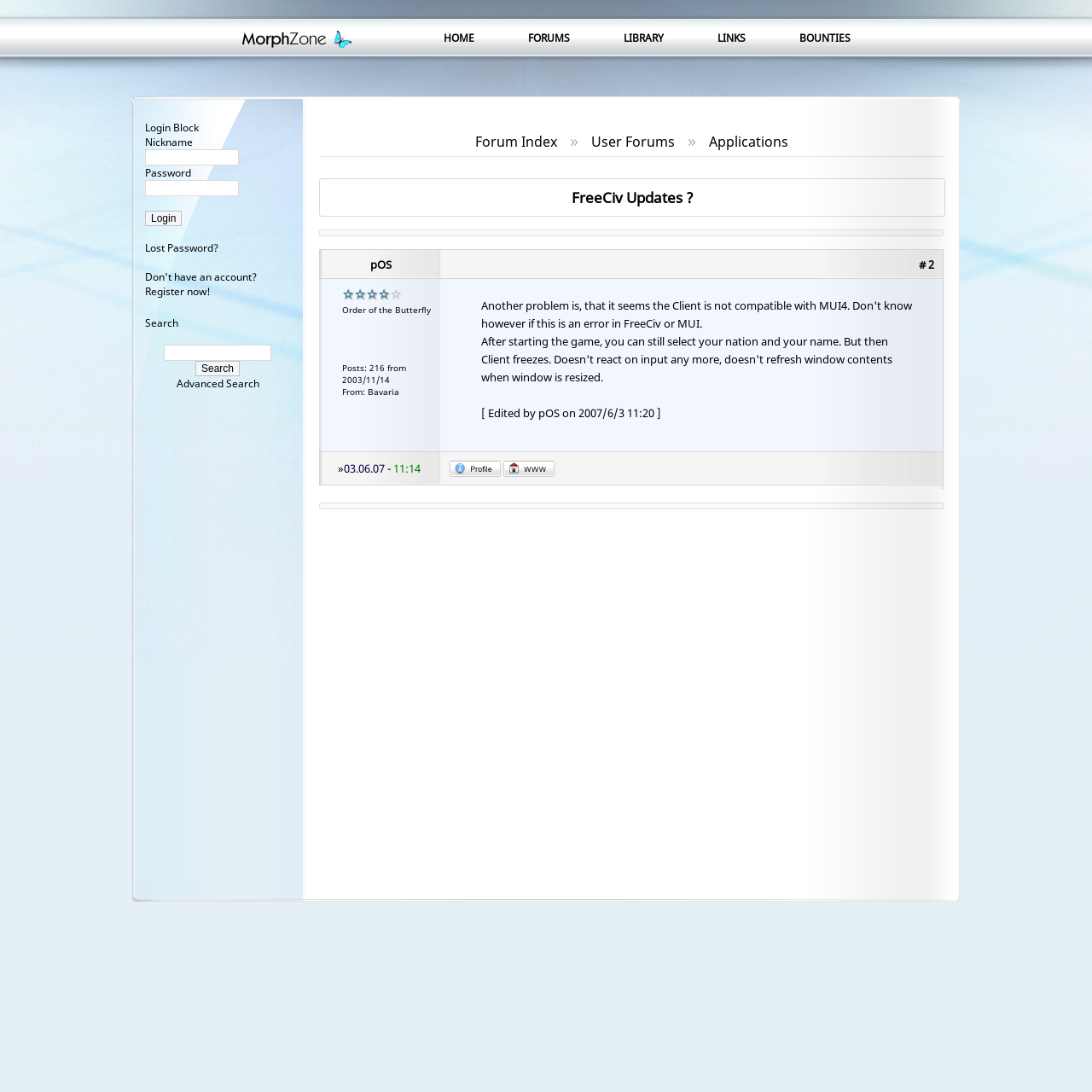Identify the bounding box coordinates of the HTML element based on this description: "Applications".

[0.649, 0.121, 0.721, 0.138]